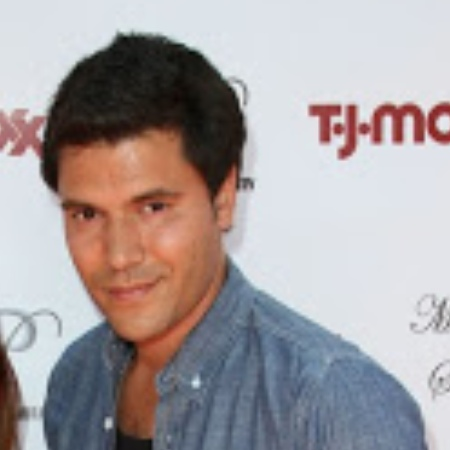What is the style of the man's hair?
Give a detailed response to the question by analyzing the screenshot.

The caption describes the man's dark hair as being styled neatly, indicating that his hair is well-groomed and tidy.